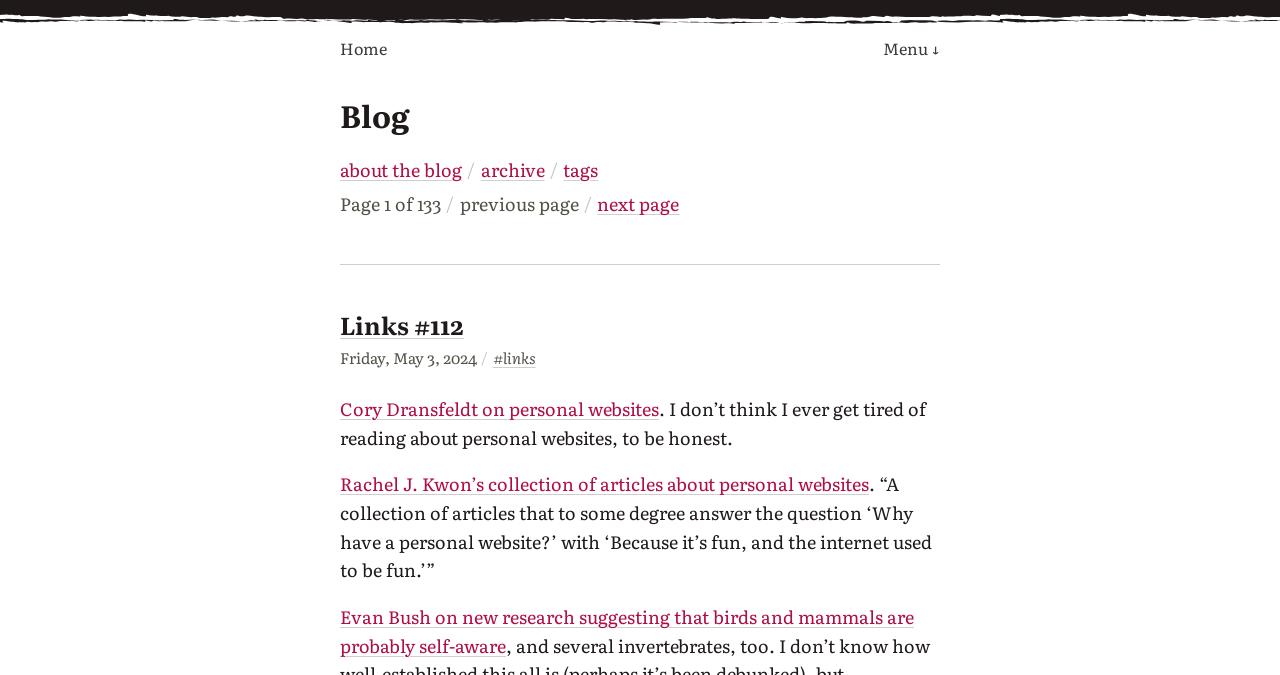What is the date of the post 'Links #112'?
Refer to the screenshot and respond with a concise word or phrase.

Friday, May 3, 2024